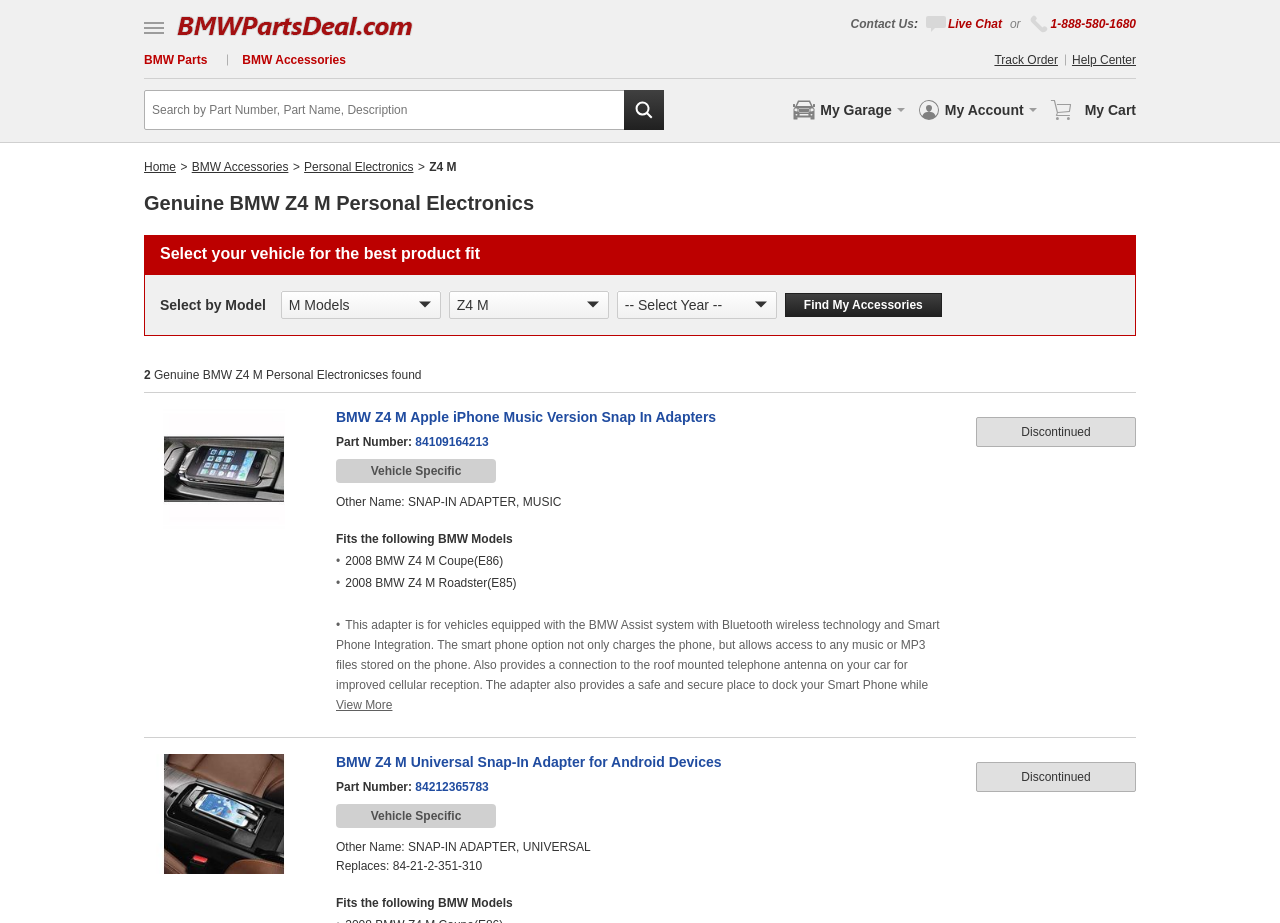Predict the bounding box coordinates of the area that should be clicked to accomplish the following instruction: "Chat with us". The bounding box coordinates should consist of four float numbers between 0 and 1, i.e., [left, top, right, bottom].

[0.722, 0.013, 0.783, 0.039]